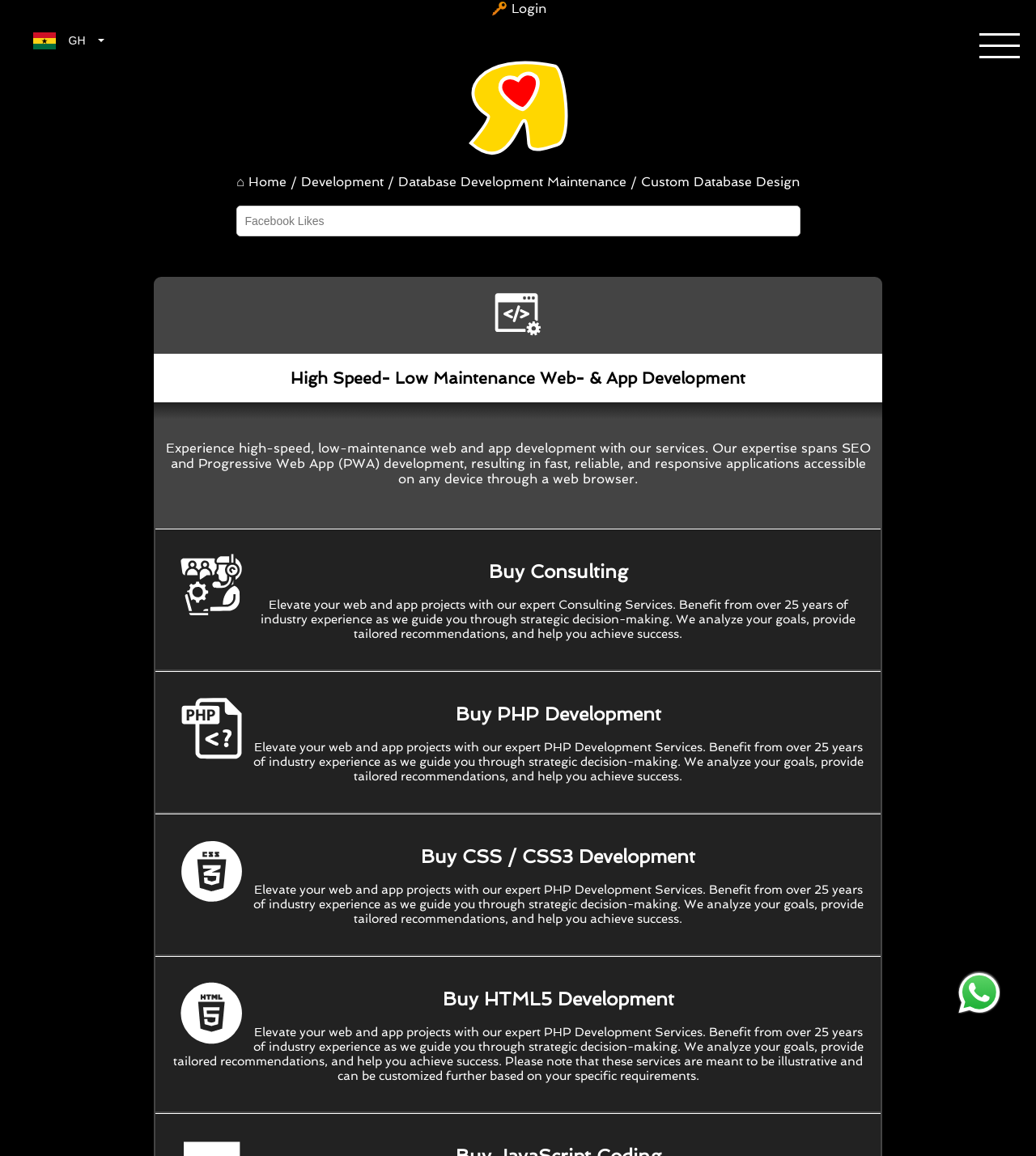Find the bounding box coordinates for the area you need to click to carry out the instruction: "Click the login button". The coordinates should be four float numbers between 0 and 1, indicated as [left, top, right, bottom].

[0.474, 0.001, 0.527, 0.014]